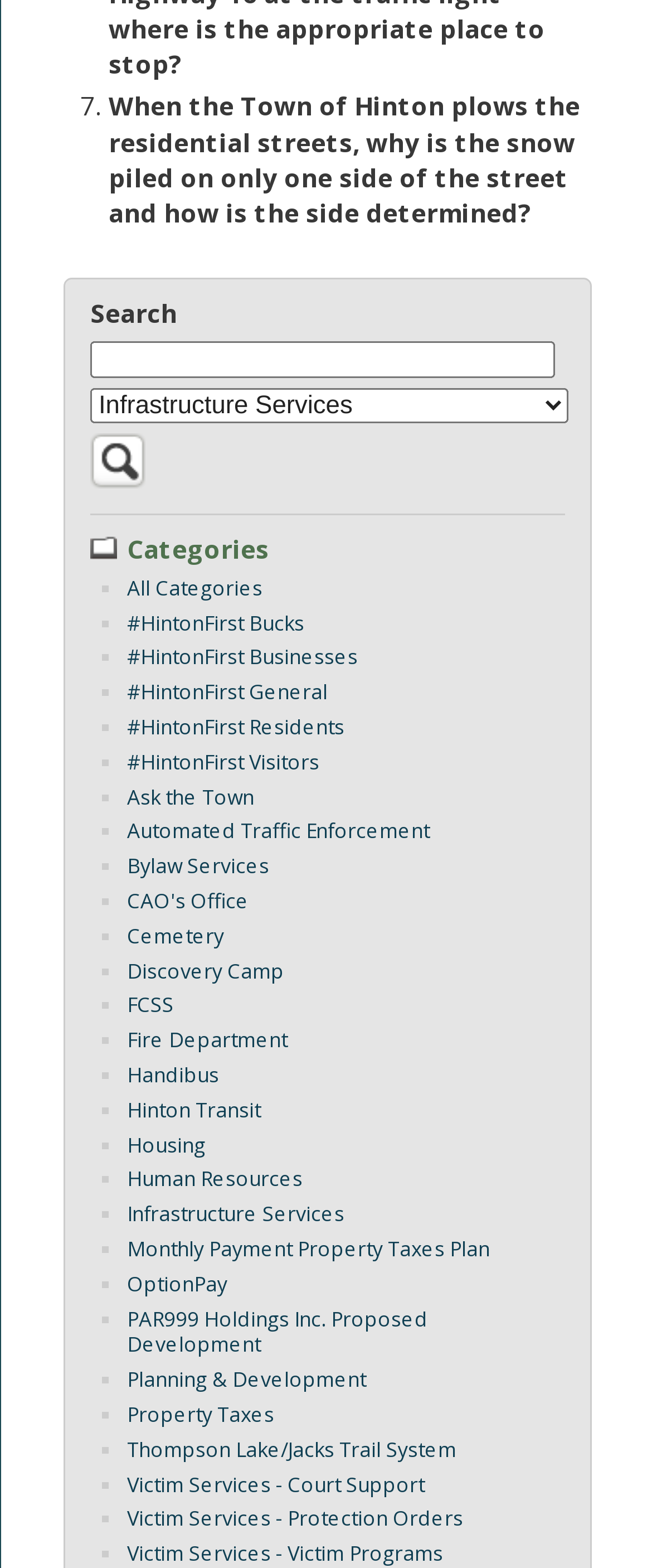Identify the bounding box coordinates for the region of the element that should be clicked to carry out the instruction: "Search for something". The bounding box coordinates should be four float numbers between 0 and 1, i.e., [left, top, right, bottom].

[0.138, 0.217, 0.851, 0.241]